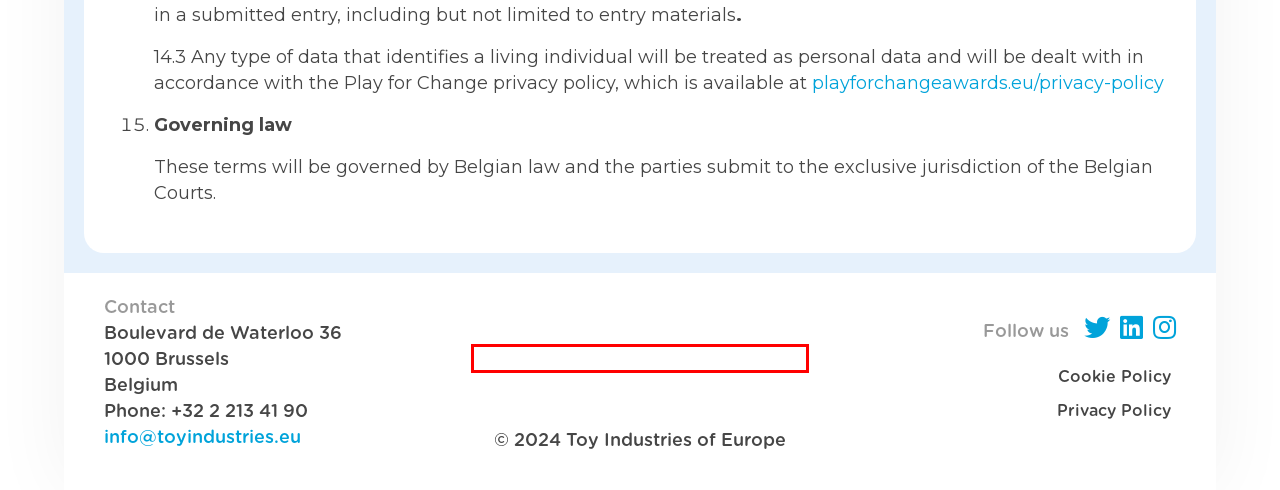Given a screenshot of a webpage with a red rectangle bounding box around a UI element, select the best matching webpage description for the new webpage that appears after clicking the highlighted element. The candidate descriptions are:
A. Judging | Play For Change Awards
B. Toy Industries of Europe
C. How to enter | Play For Change Awards
D. Privacy Policy | Play For Change Awards
E. Cookie Policy | Play For Change Awards
F. Categories | Play For Change Awards
G. News | Play For Change Awards
H. Enter | Play For Change Awards

B